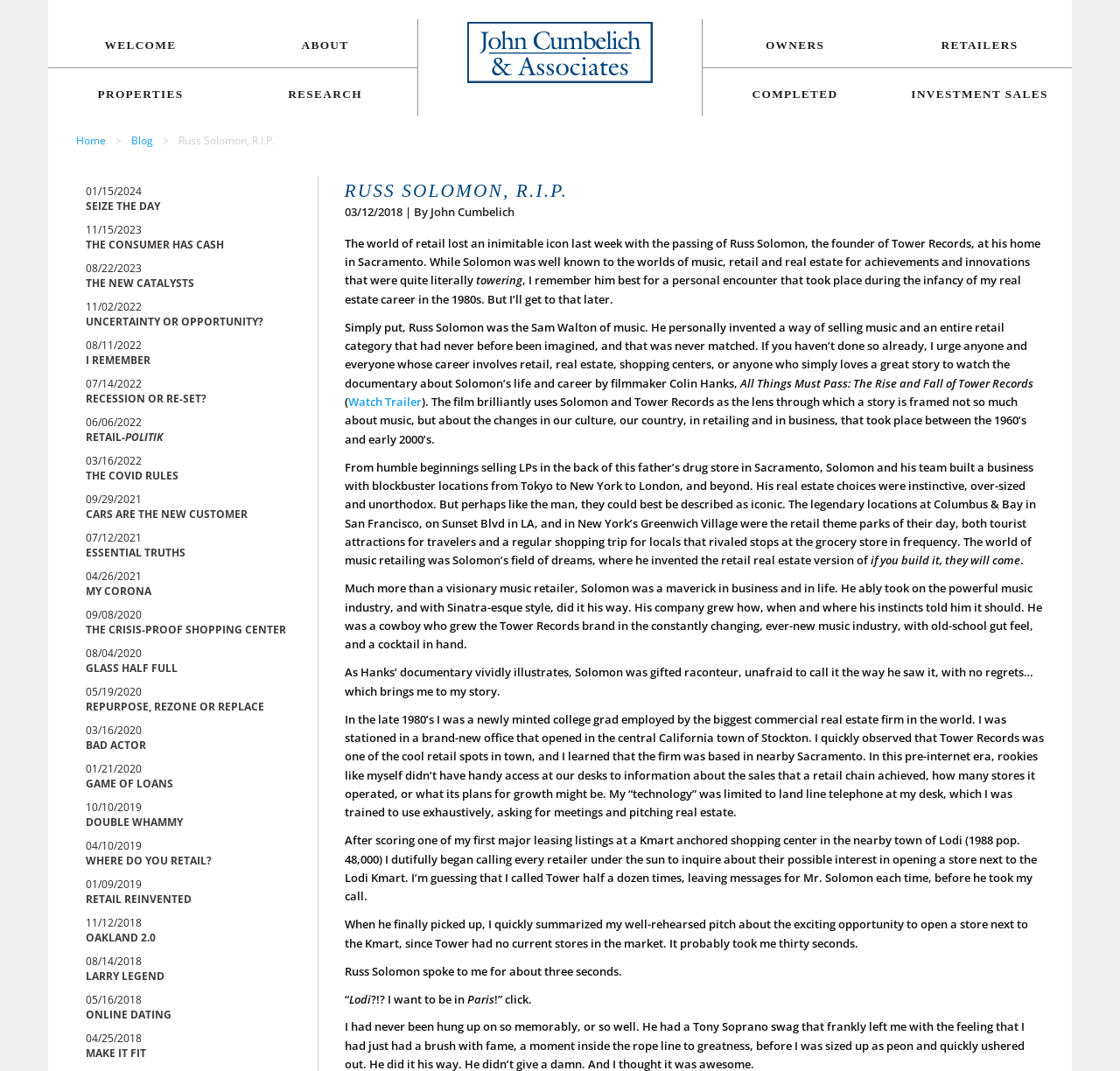Determine the bounding box coordinates for the UI element with the following description: "Seize the Day". The coordinates should be four float numbers between 0 and 1, represented as [left, top, right, bottom].

[0.077, 0.185, 0.143, 0.199]